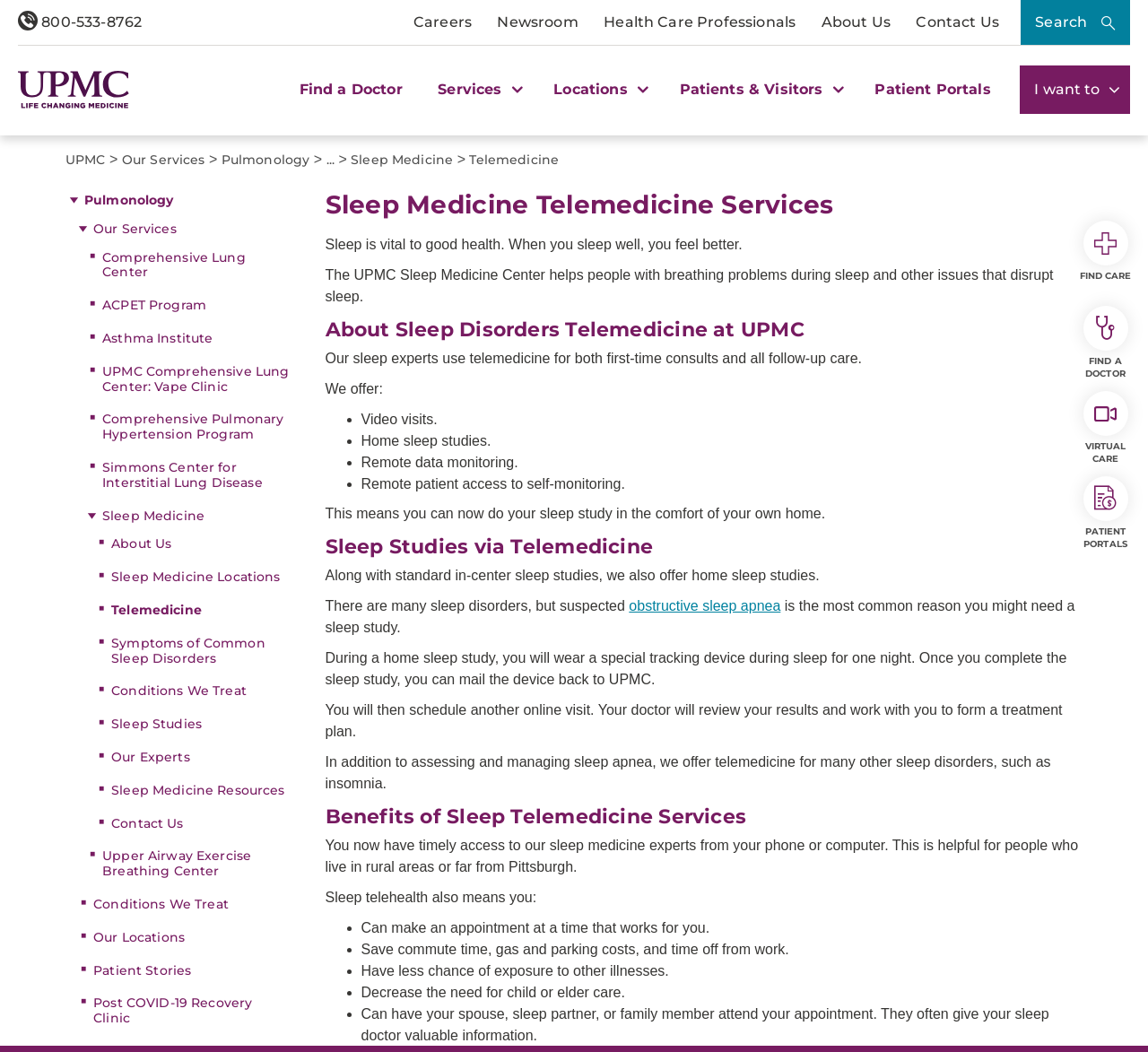Please answer the following question using a single word or phrase: 
What is the name of the logo on the top left?

UPMC Logo